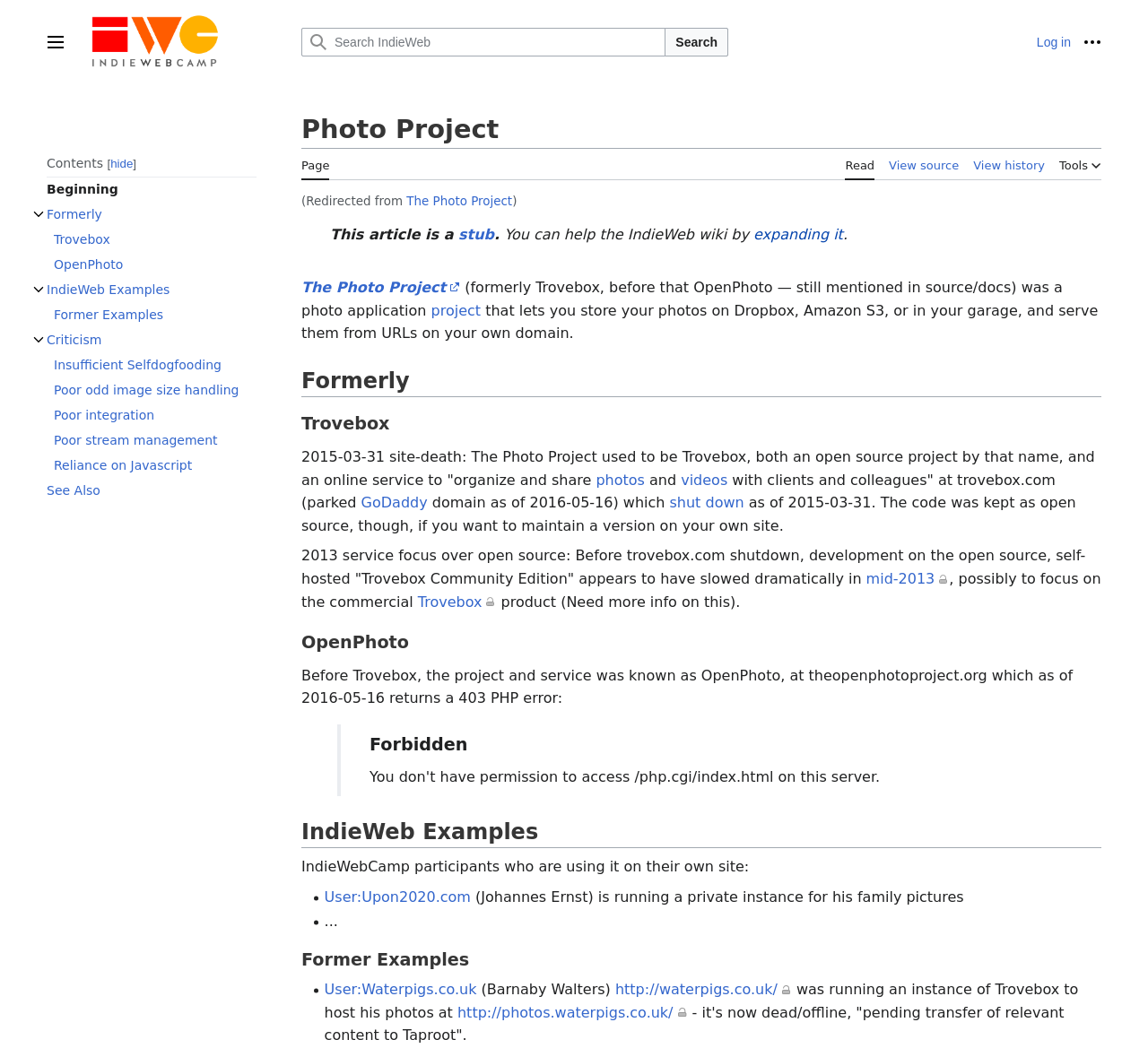Who is running a private instance of the project?
Provide a short answer using one word or a brief phrase based on the image.

Johannes Ernst